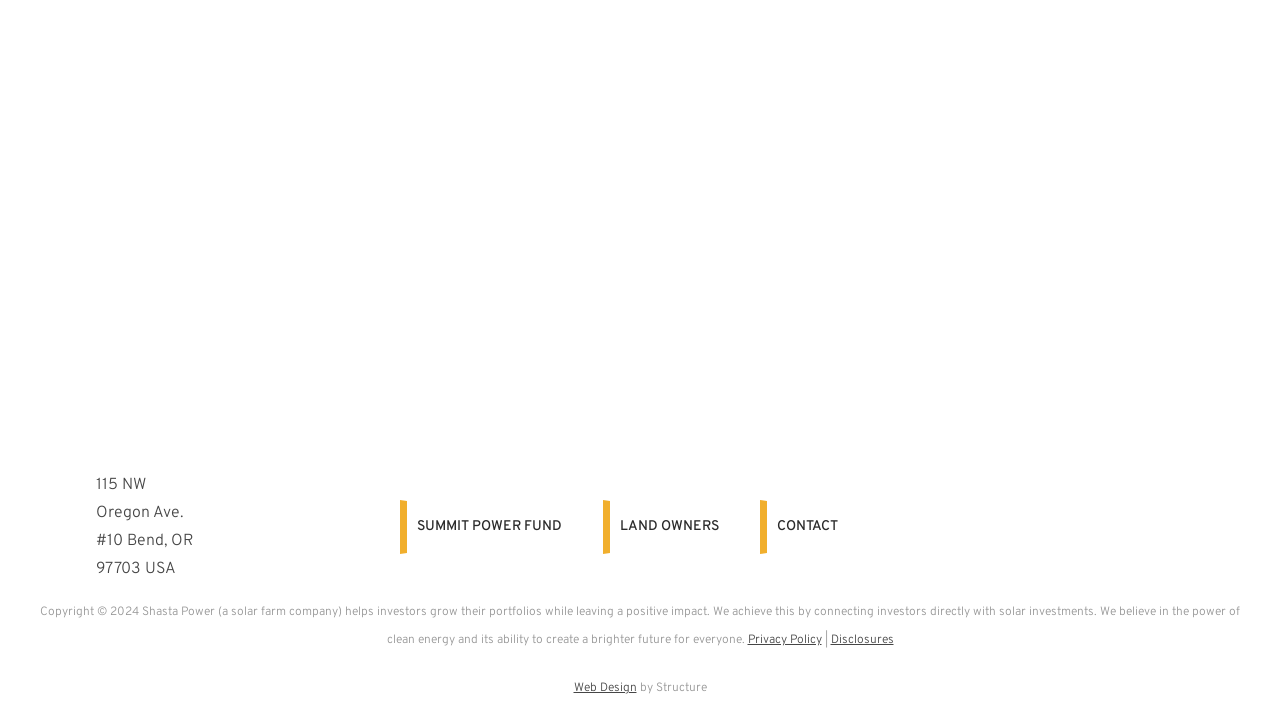Show the bounding box coordinates for the HTML element described as: "Web Design".

[0.448, 0.933, 0.497, 0.972]